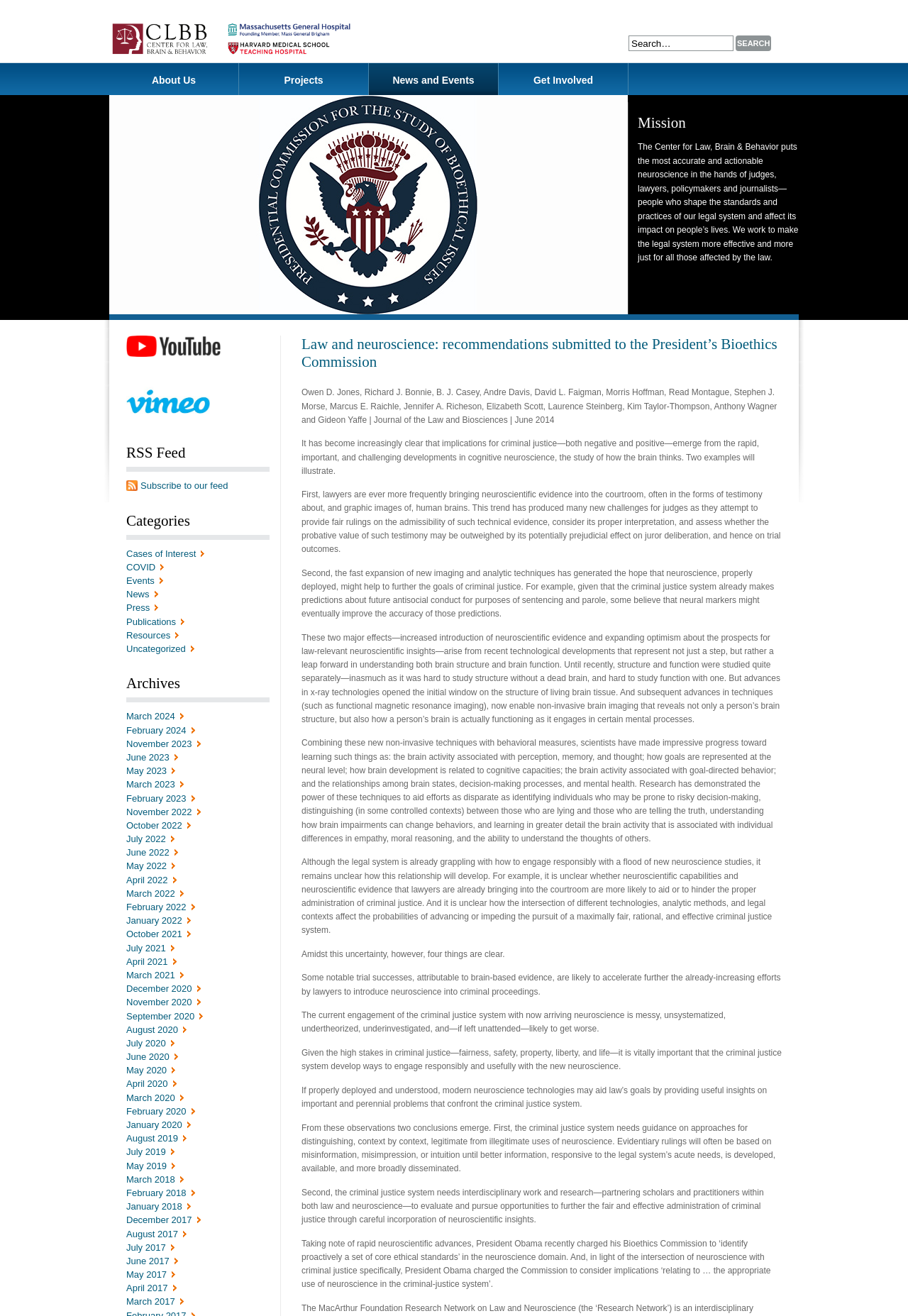Find the bounding box coordinates of the clickable area that will achieve the following instruction: "subscribe to the RSS feed".

[0.139, 0.365, 0.251, 0.373]